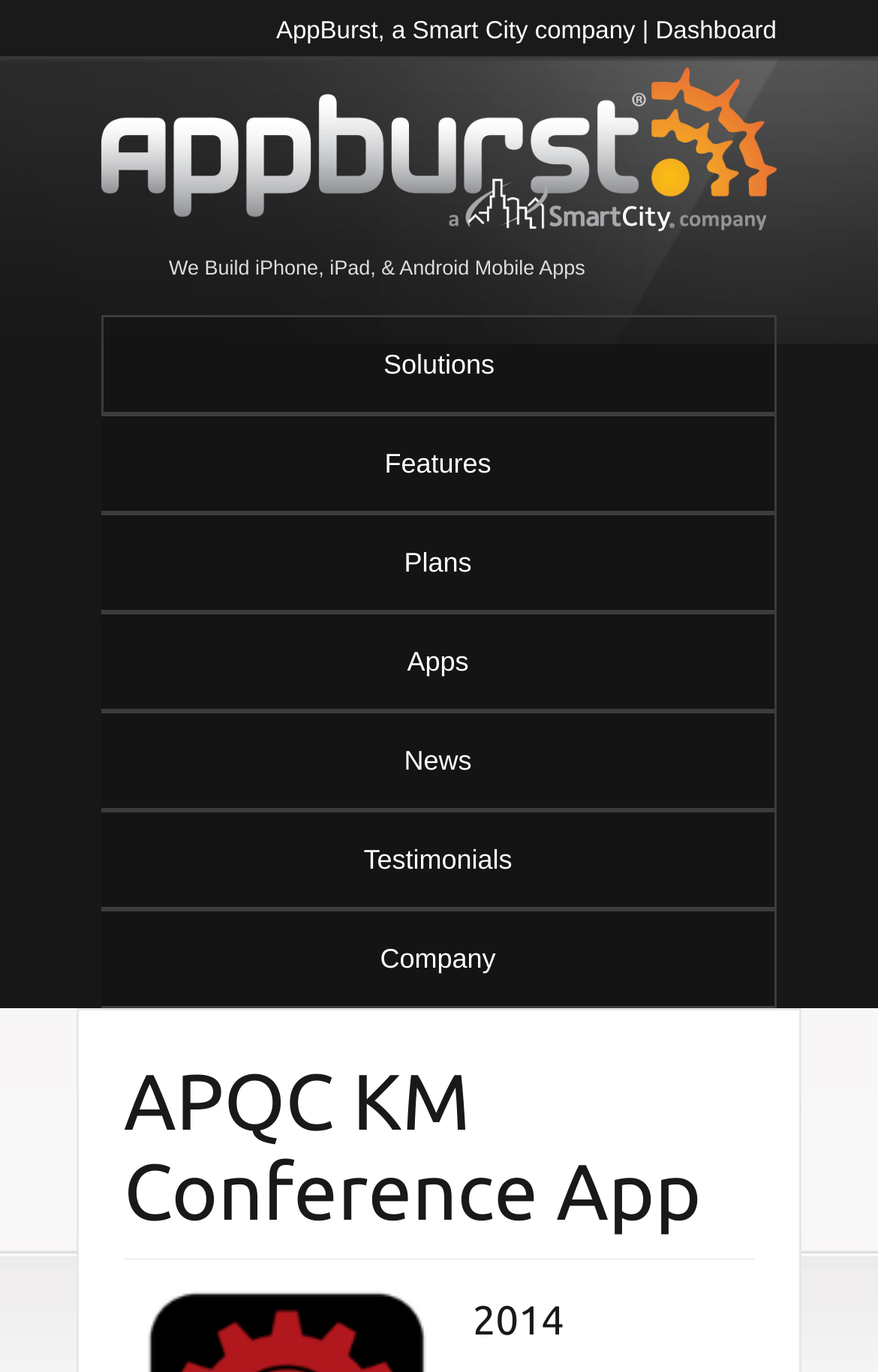Show the bounding box coordinates of the element that should be clicked to complete the task: "explore features".

[0.115, 0.312, 0.882, 0.365]